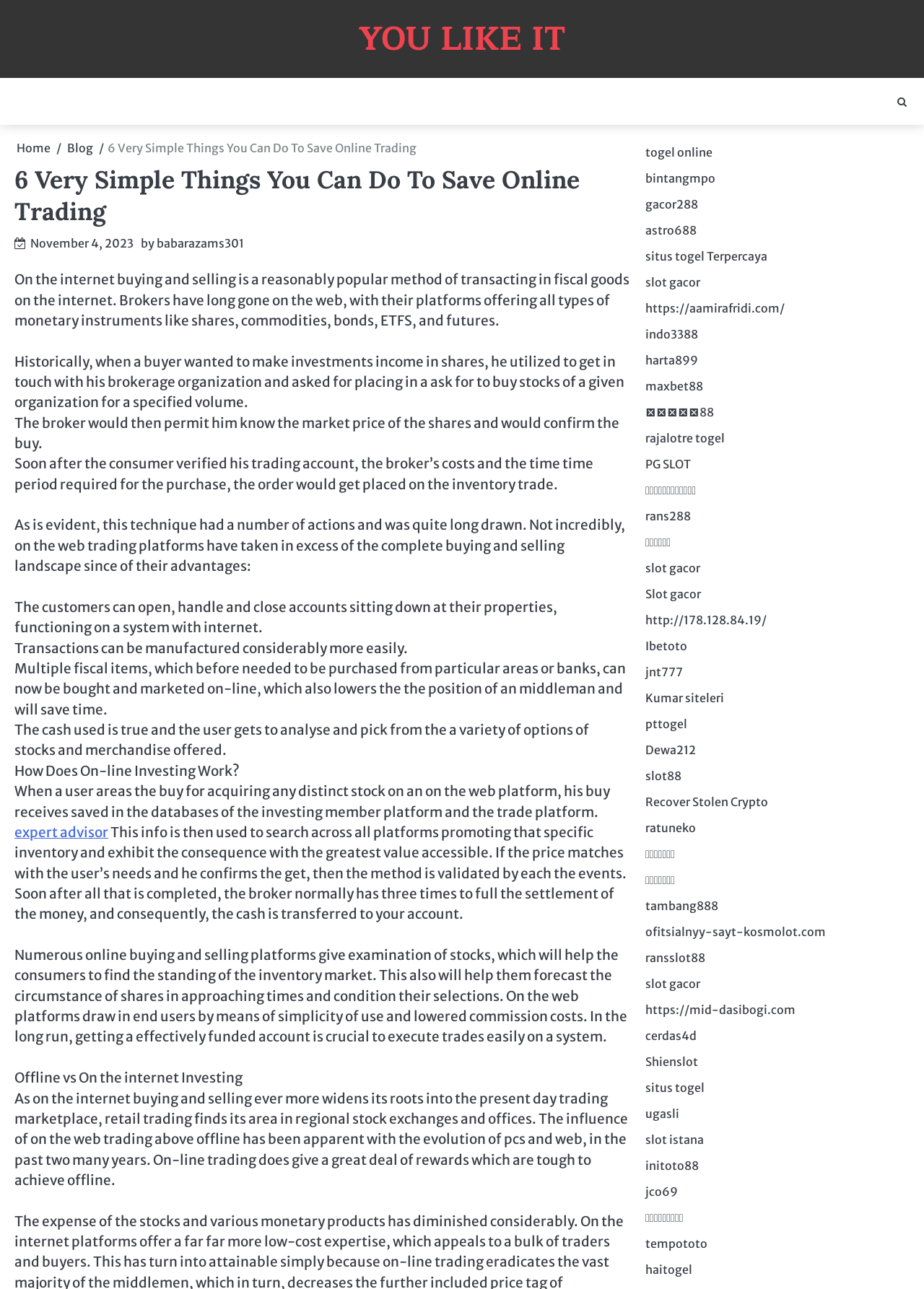Using the webpage screenshot, find the UI element described by Recover Stolen Crypto. Provide the bounding box coordinates in the format (top-left x, top-left y, bottom-right x, bottom-right y), ensuring all values are floating point numbers between 0 and 1.

[0.698, 0.617, 0.831, 0.628]